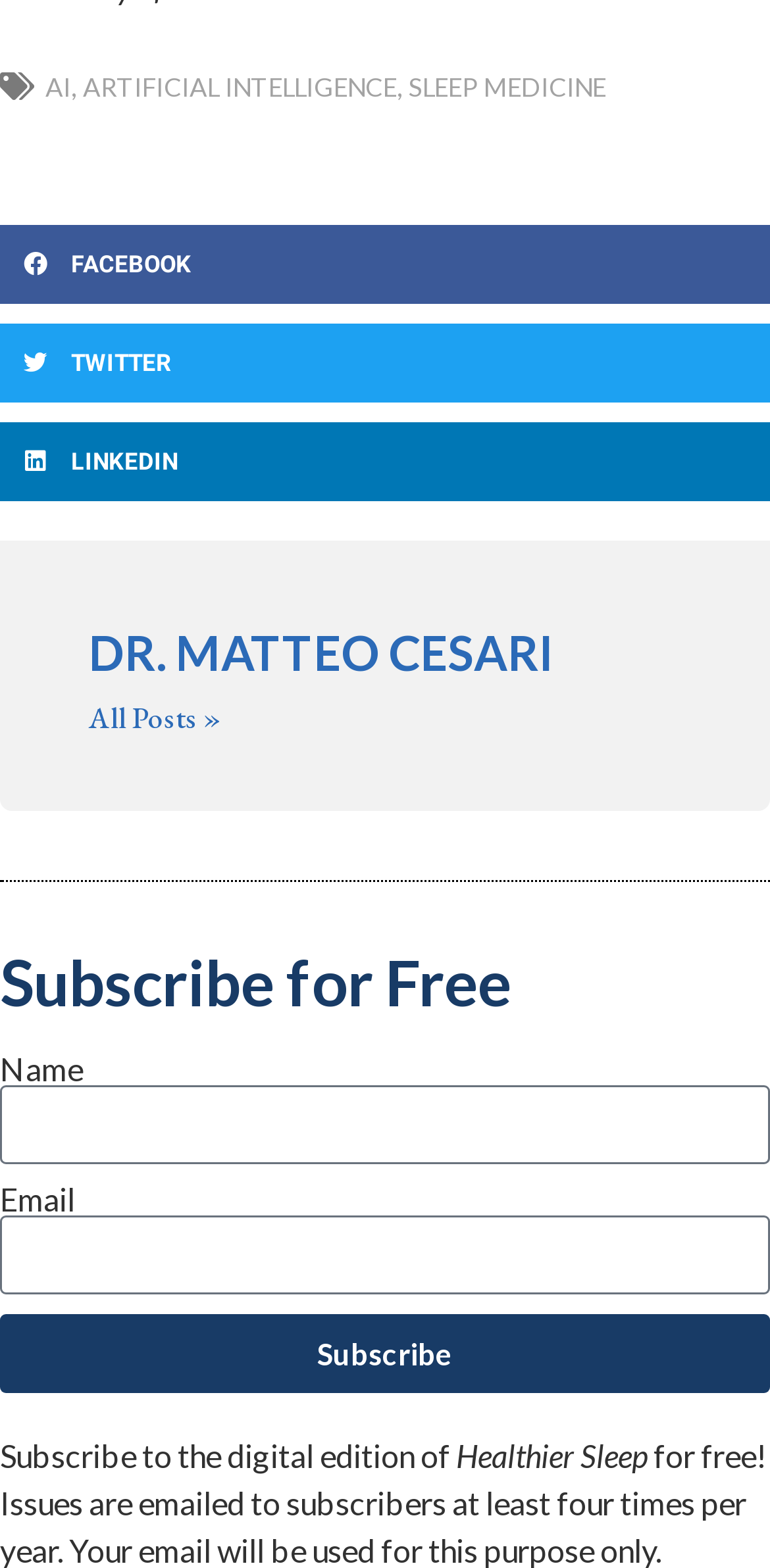What can be shared on social media?
Answer with a single word or phrase, using the screenshot for reference.

Nothing